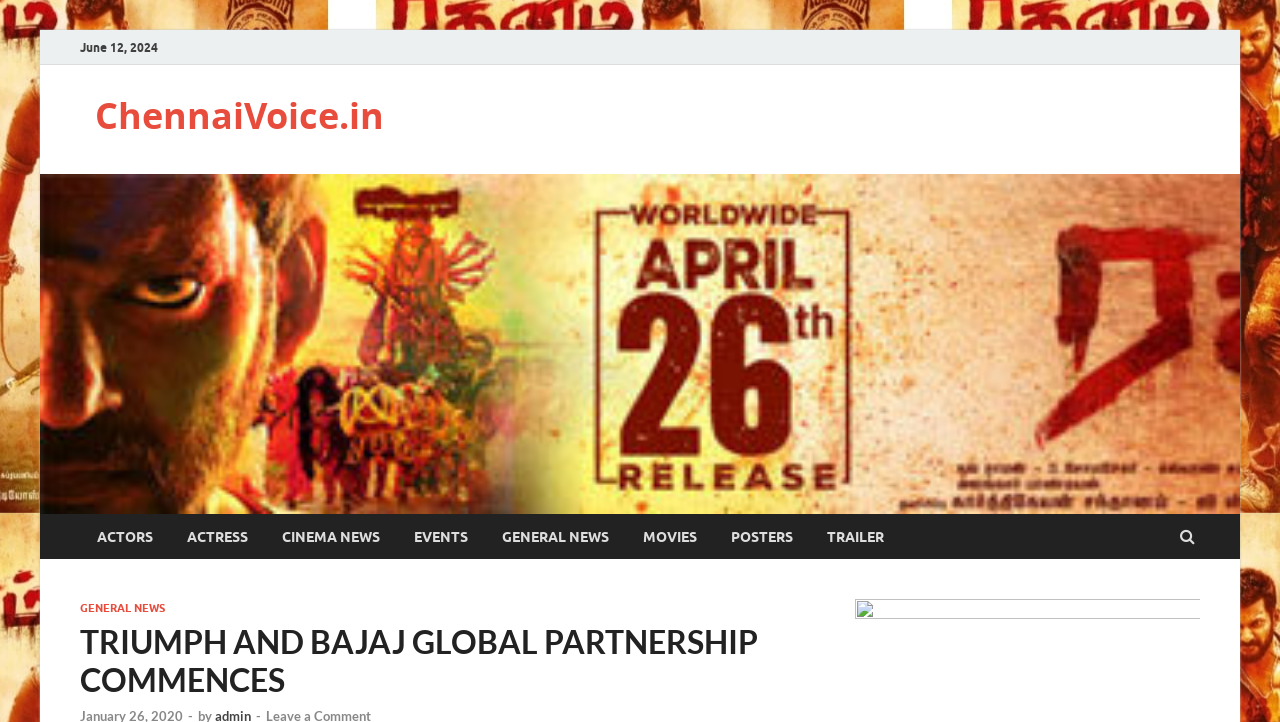Determine the bounding box coordinates for the area you should click to complete the following instruction: "Explore MOVIES category".

[0.489, 0.712, 0.558, 0.775]